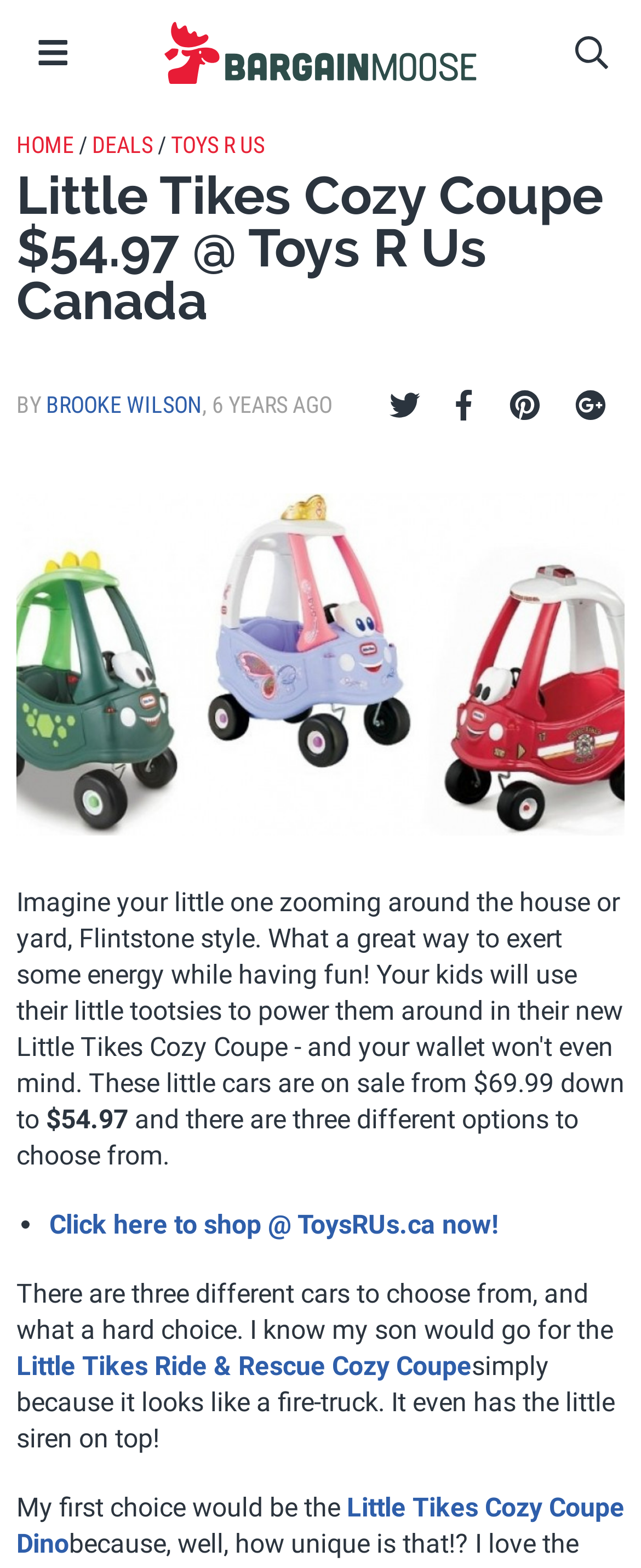Please identify the bounding box coordinates of the region to click in order to complete the given instruction: "Click on the 'News' link". The coordinates should be four float numbers between 0 and 1, i.e., [left, top, right, bottom].

None